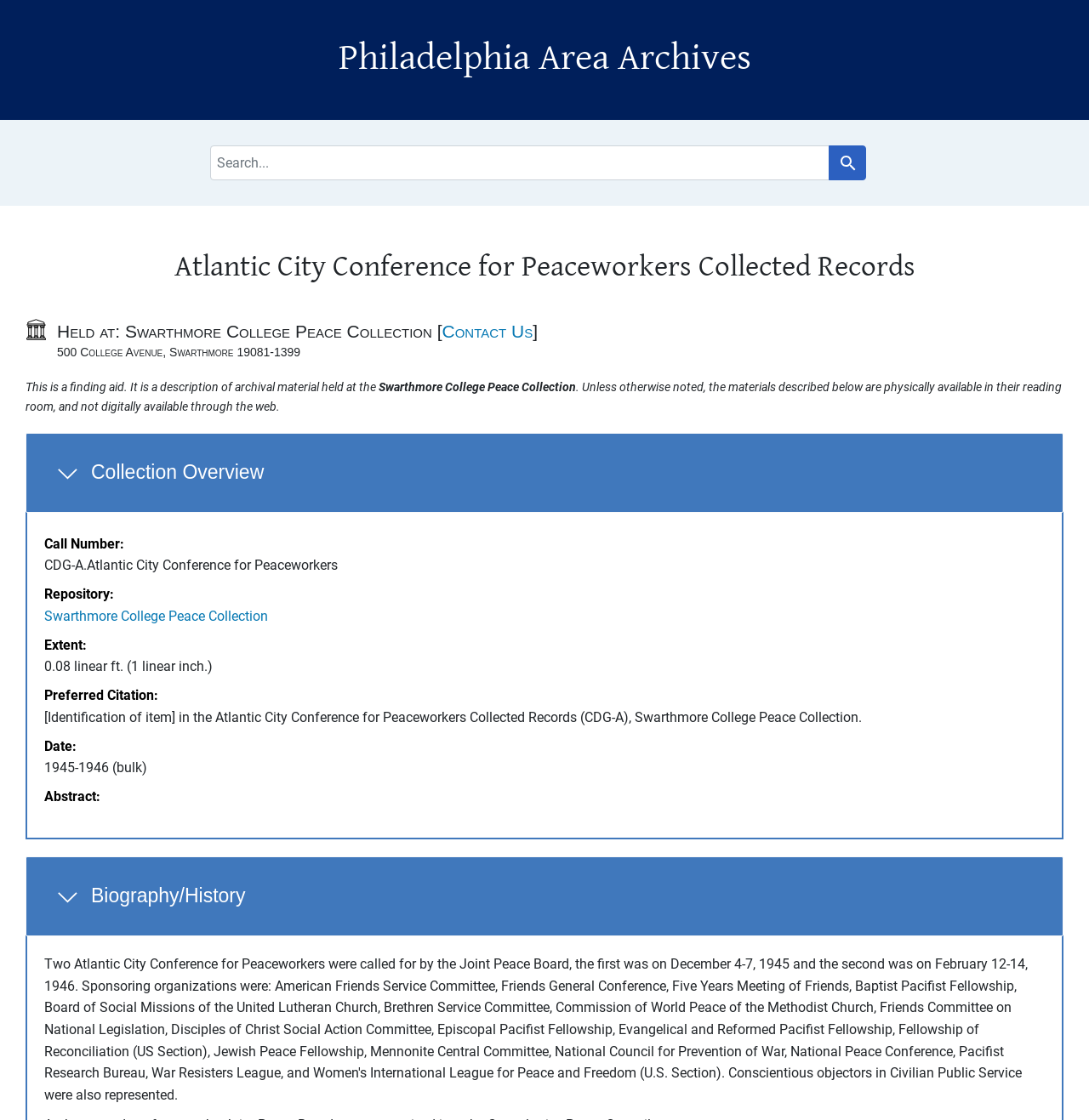Please locate the clickable area by providing the bounding box coordinates to follow this instruction: "Search for a term".

[0.193, 0.13, 0.807, 0.161]